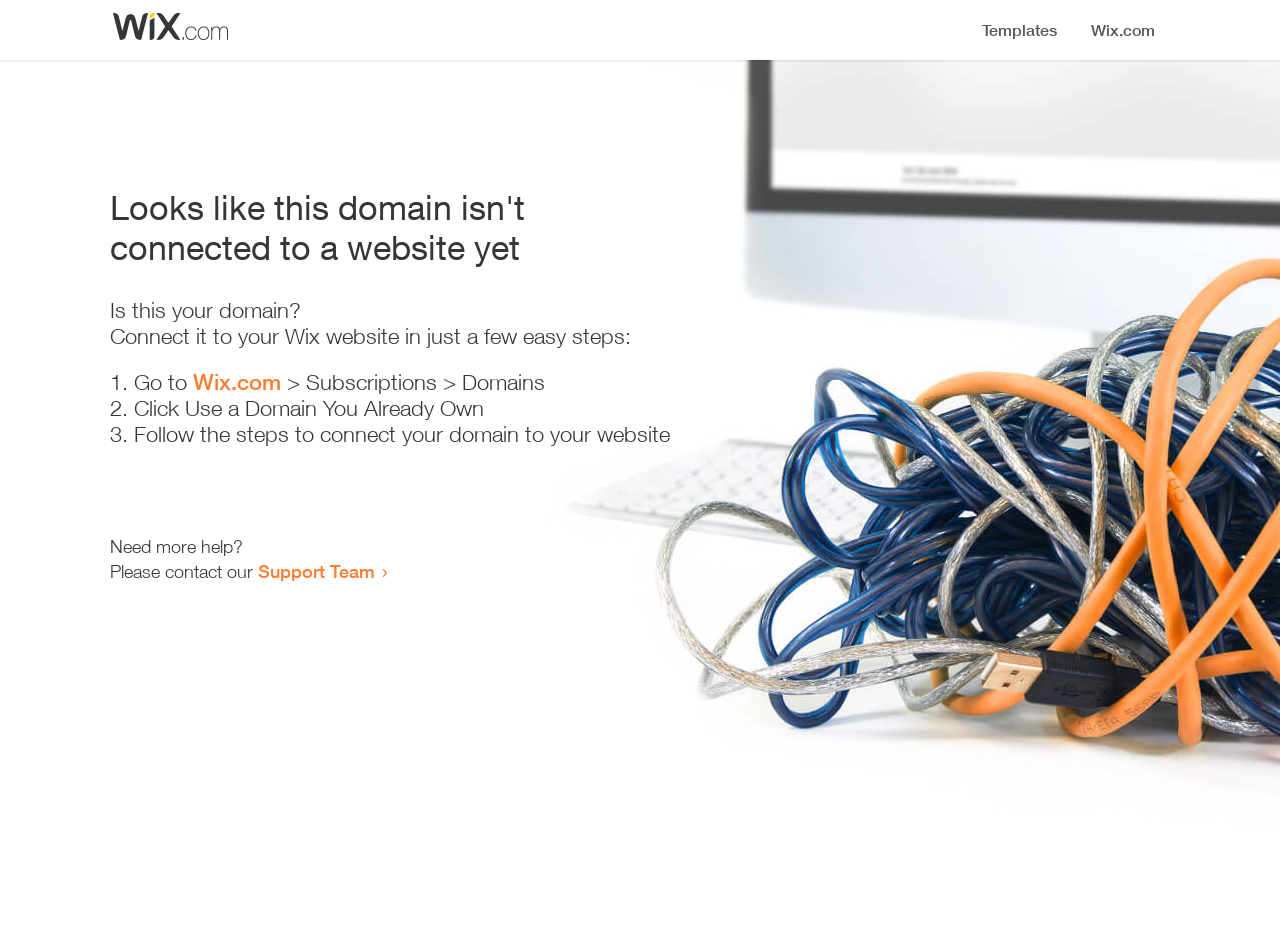Detail the features and information presented on the webpage.

The webpage appears to be an error page, indicating that a domain is not connected to a website yet. At the top, there is a small image, likely a logo or icon. Below the image, a prominent heading reads "Looks like this domain isn't connected to a website yet". 

Underneath the heading, there is a series of instructions to connect the domain to a Wix website. The instructions are divided into three steps, each marked with a numbered list marker (1., 2., and 3.). The first step involves going to Wix.com, followed by navigating to Subscriptions and then Domains. The second step is to click "Use a Domain You Already Own", and the third step is to follow the instructions to connect the domain to the website.

At the bottom of the page, there is a section offering additional help. It starts with the text "Need more help?" and provides a link to contact the Support Team.